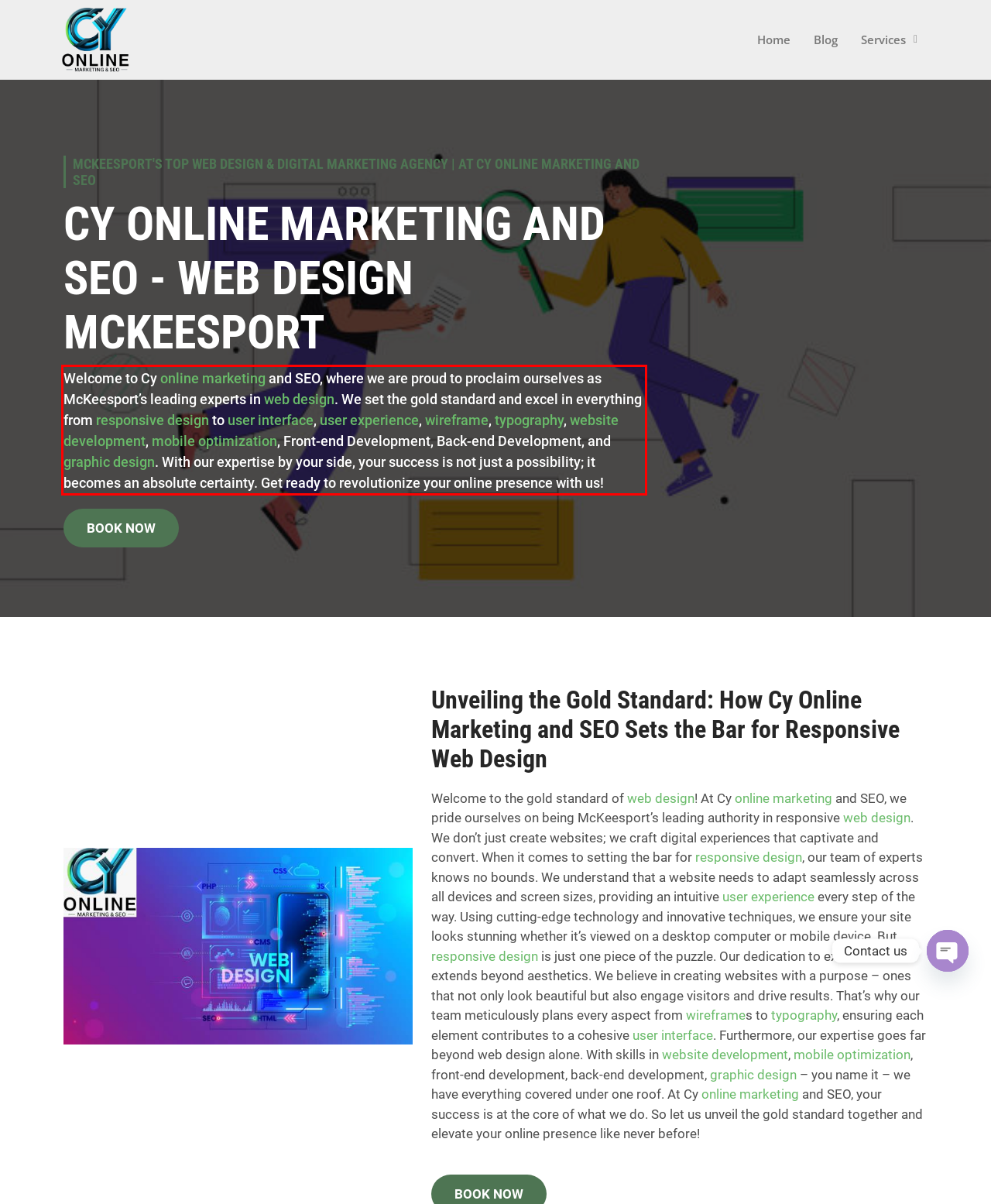Given a webpage screenshot, identify the text inside the red bounding box using OCR and extract it.

Welcome to Cy online marketing and SEO, where we are proud to proclaim ourselves as McKeesport’s leading experts in web design. We set the gold standard and excel in everything from responsive design to user interface, user experience, wireframe, typography, website development, mobile optimization, Front-end Development, Back-end Development, and graphic design. With our expertise by your side, your success is not just a possibility; it becomes an absolute certainty. Get ready to revolutionize your online presence with us!